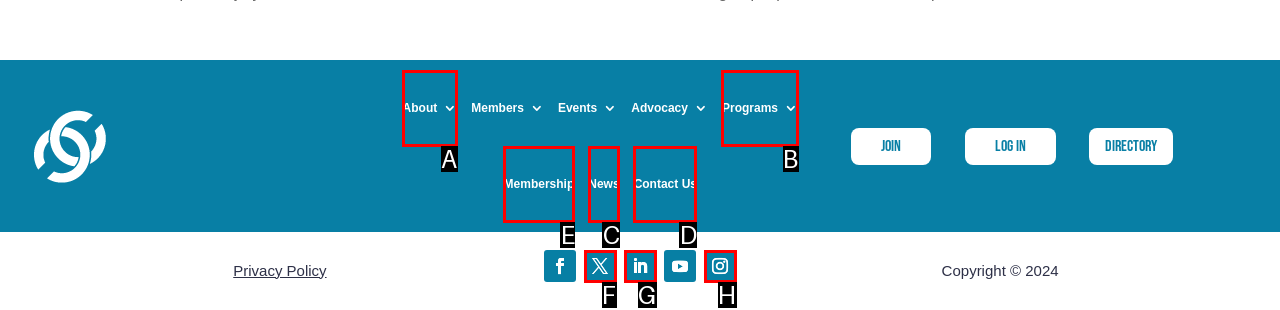Select the letter of the element you need to click to complete this task: View Membership
Answer using the letter from the specified choices.

E